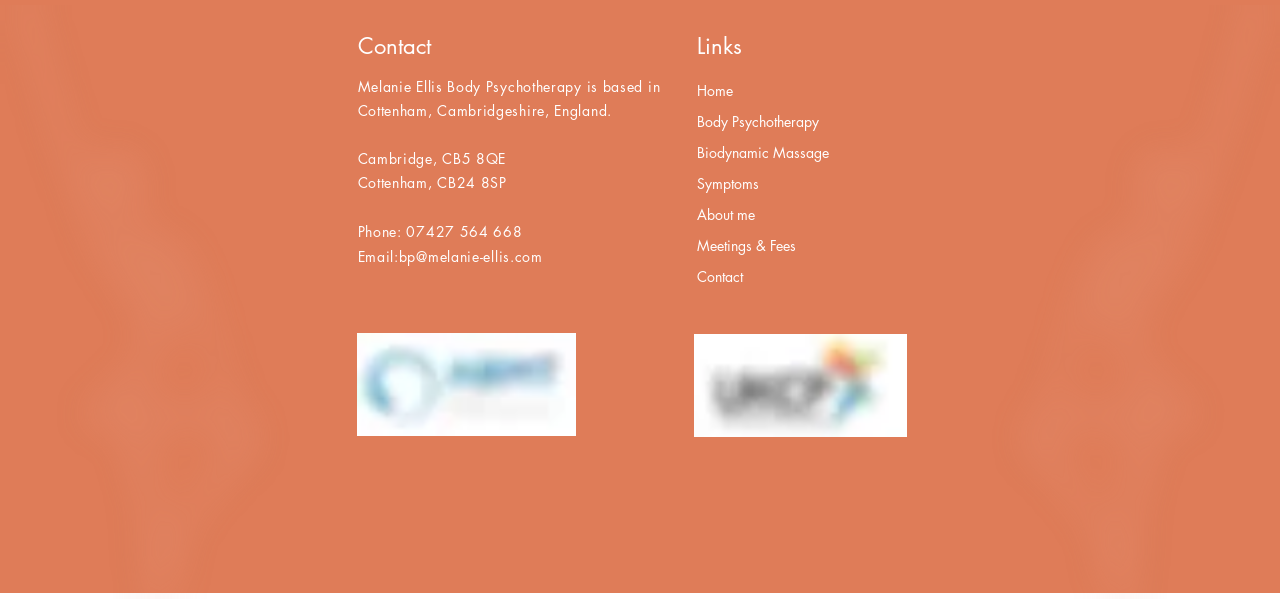Please answer the following question using a single word or phrase: 
What is the accreditation of Melanie Ellis?

ABMT, UK Council for Psychotherapy